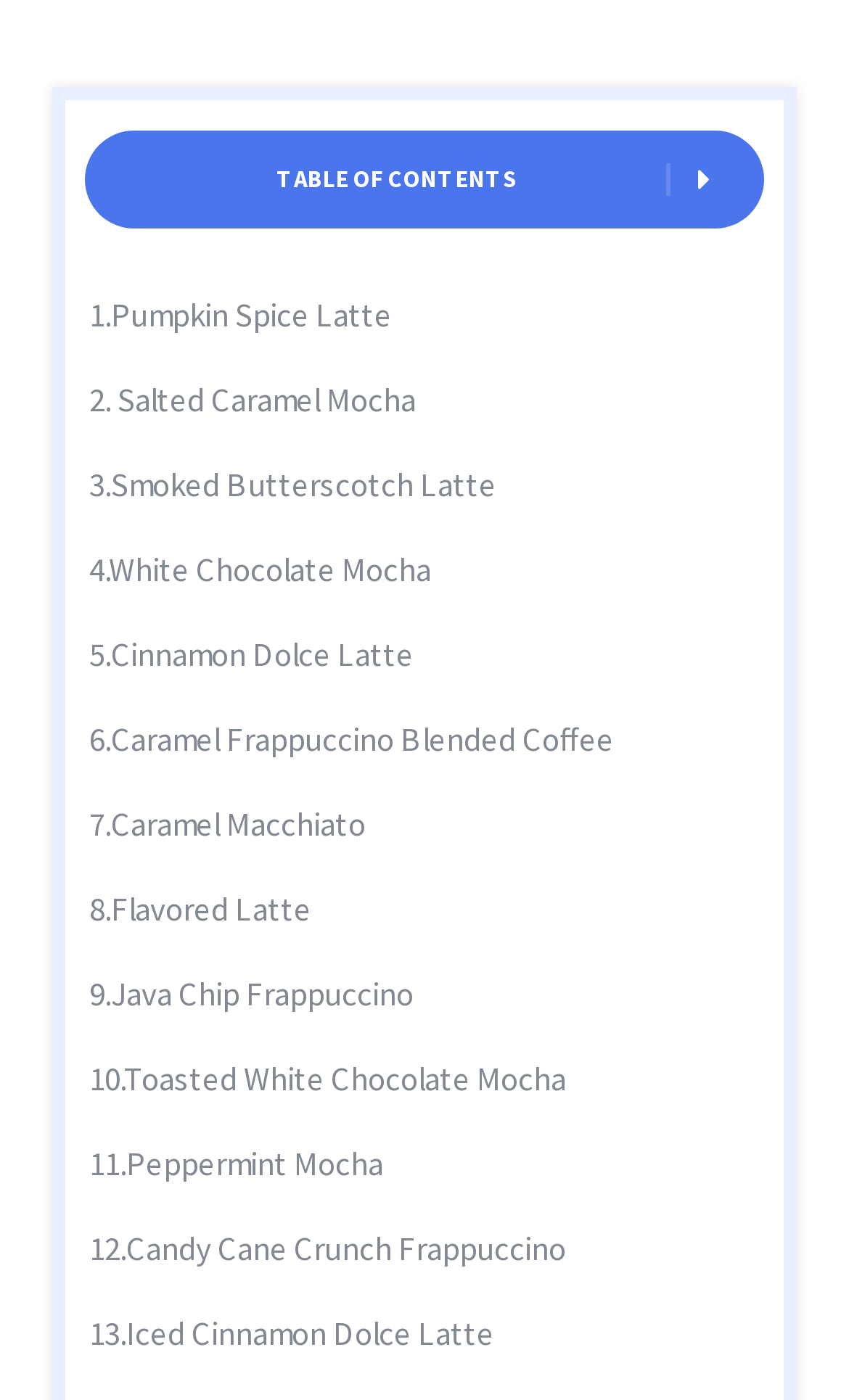Find the bounding box coordinates of the UI element according to this description: "12.Candy Cane Crunch Frappuccino".

[0.105, 0.875, 0.667, 0.908]